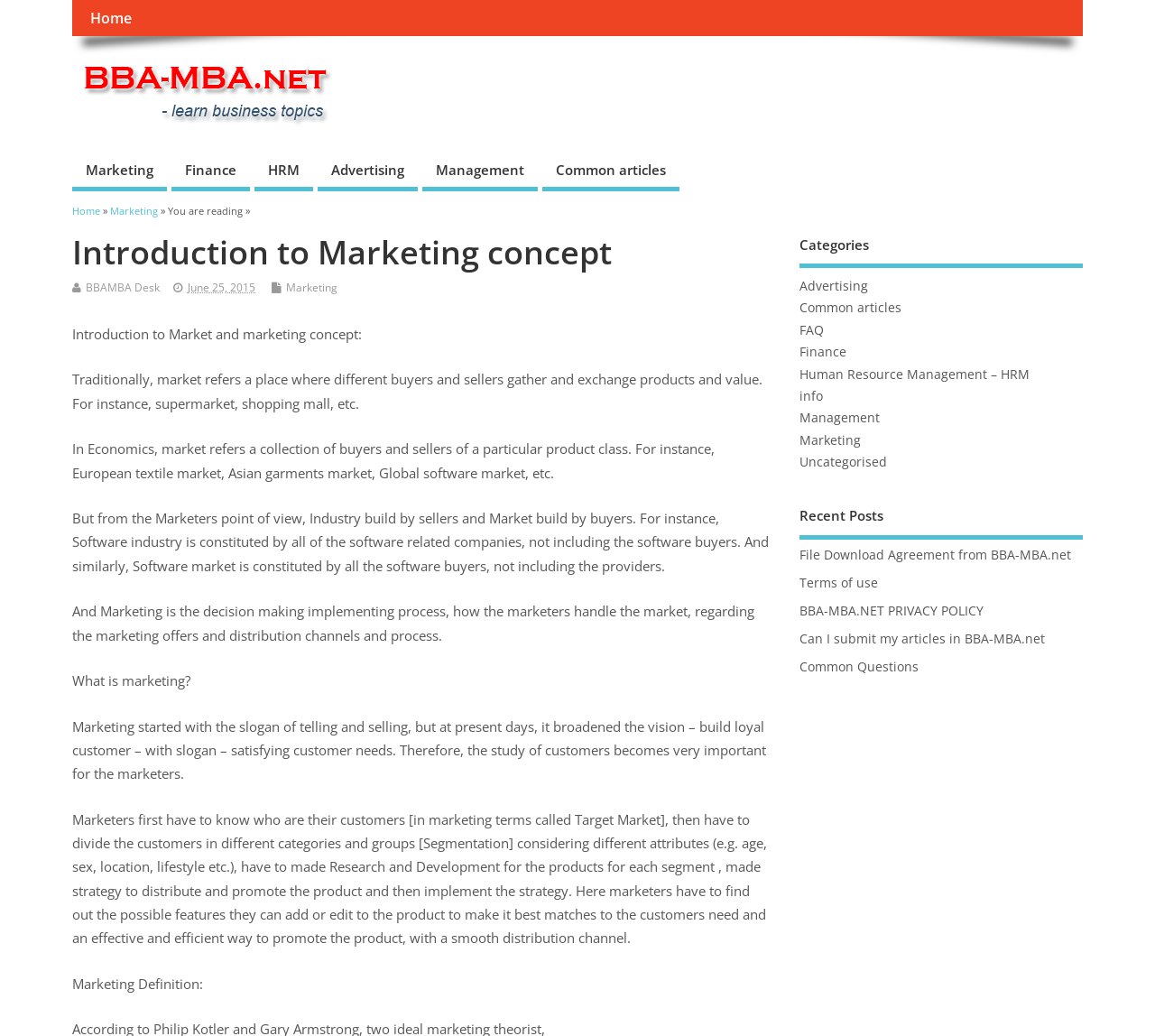Summarize the webpage with a detailed and informative caption.

This webpage is about marketing concepts, specifically introducing the idea of market and marketing. At the top, there are several links to different categories, including "Home", "Marketing", "Finance", "HRM", "Advertising", "Management", and "Common articles". Below these links, there is a heading that reads "Introduction to Marketing concept". 

To the right of the heading, there is a link to "BBAMBA Desk" and a date "June 25, 2015". Below this, there are three paragraphs of text that explain the traditional concept of a market, how it is viewed in economics, and how marketers perceive it. The text also discusses the role of marketing in satisfying customer needs.

Further down, there are several sections, including "Categories" and "Recent Posts". The "Categories" section has links to various topics, such as "Advertising", "Finance", "Human Resource Management", and "Marketing". The "Recent Posts" section has links to several articles, including "File Download Agreement from BBA-MBA.net", "Terms of use", and "BBA-MBA.NET PRIVACY POLICY".